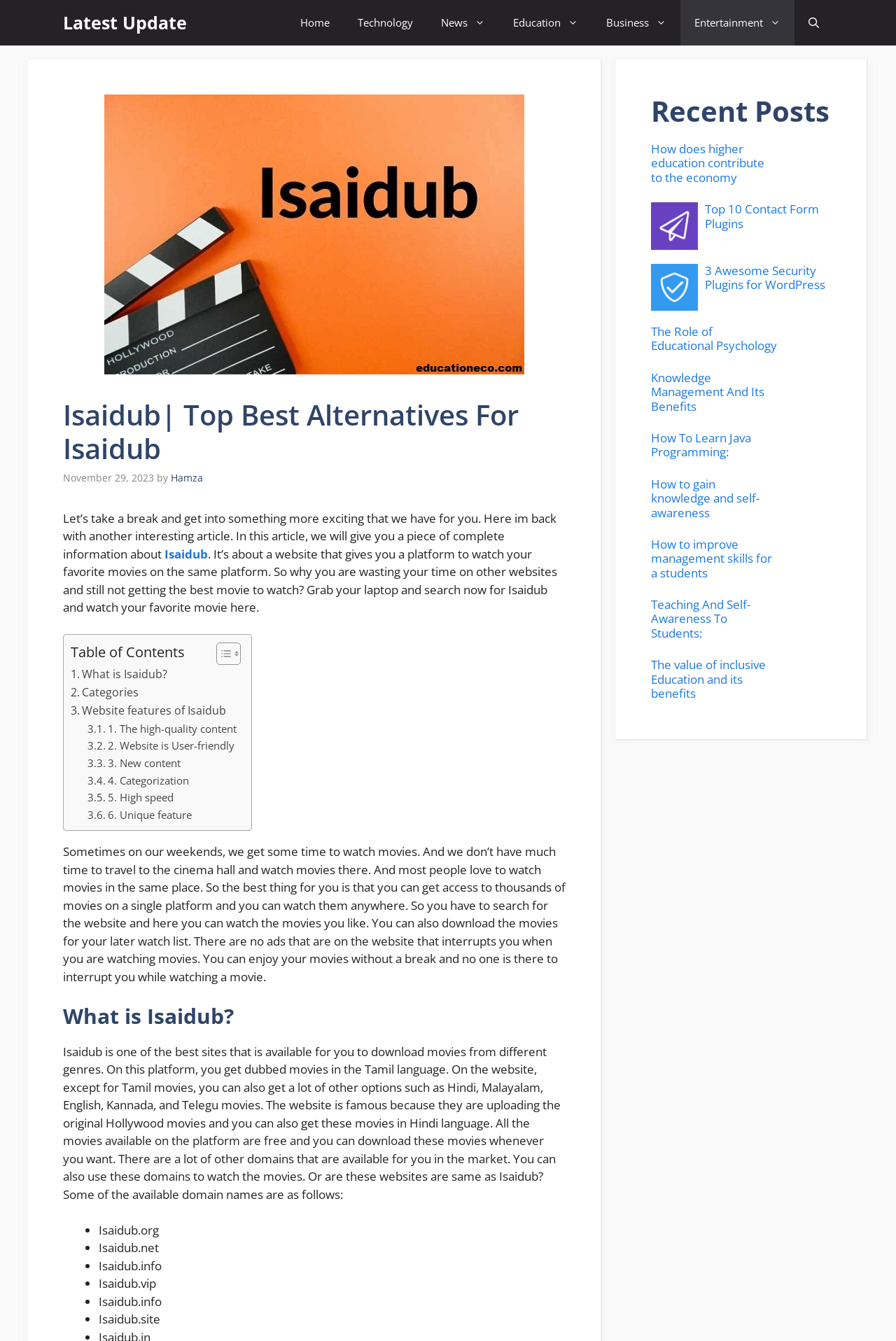Can you specify the bounding box coordinates for the region that should be clicked to fulfill this instruction: "Toggle the Table of Content".

[0.23, 0.479, 0.265, 0.497]